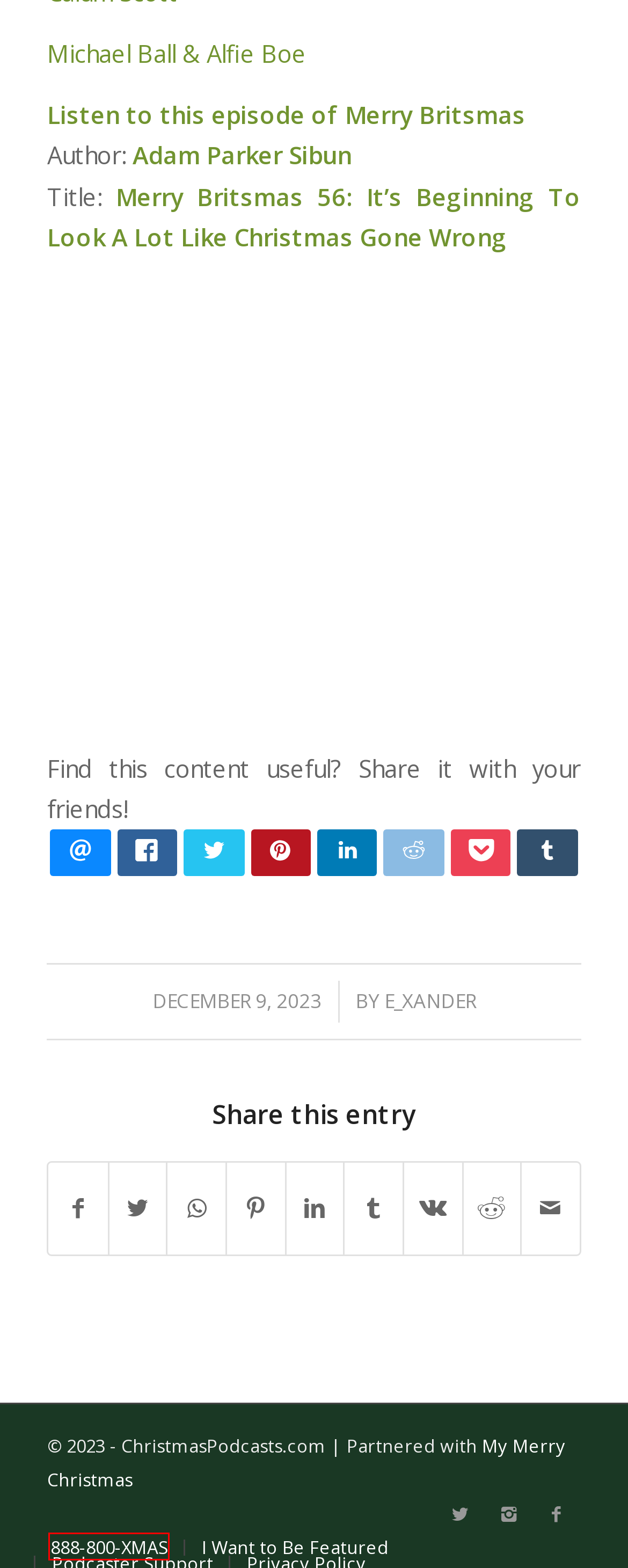Given a webpage screenshot with a red bounding box around a particular element, identify the best description of the new webpage that will appear after clicking on the element inside the red bounding box. Here are the candidates:
A. Privacy Policy – Christmas Podcasts
B. Merry Britsmas – Christmas Podcasts
C. Contact – My Merry Christmas | Merry Forums of My Merry Christmas
D. Christmas Podcasts – Year Round Directory of Christmas Podcasts
E. I Want to Be Featured – Christmas Podcasts
F. e_xander, Author at Christmas Podcasts – Christmas Podcasts
G. Friends of ChristmasPodcasts.com – Christmas Podcasts
H. VK | 登录

C